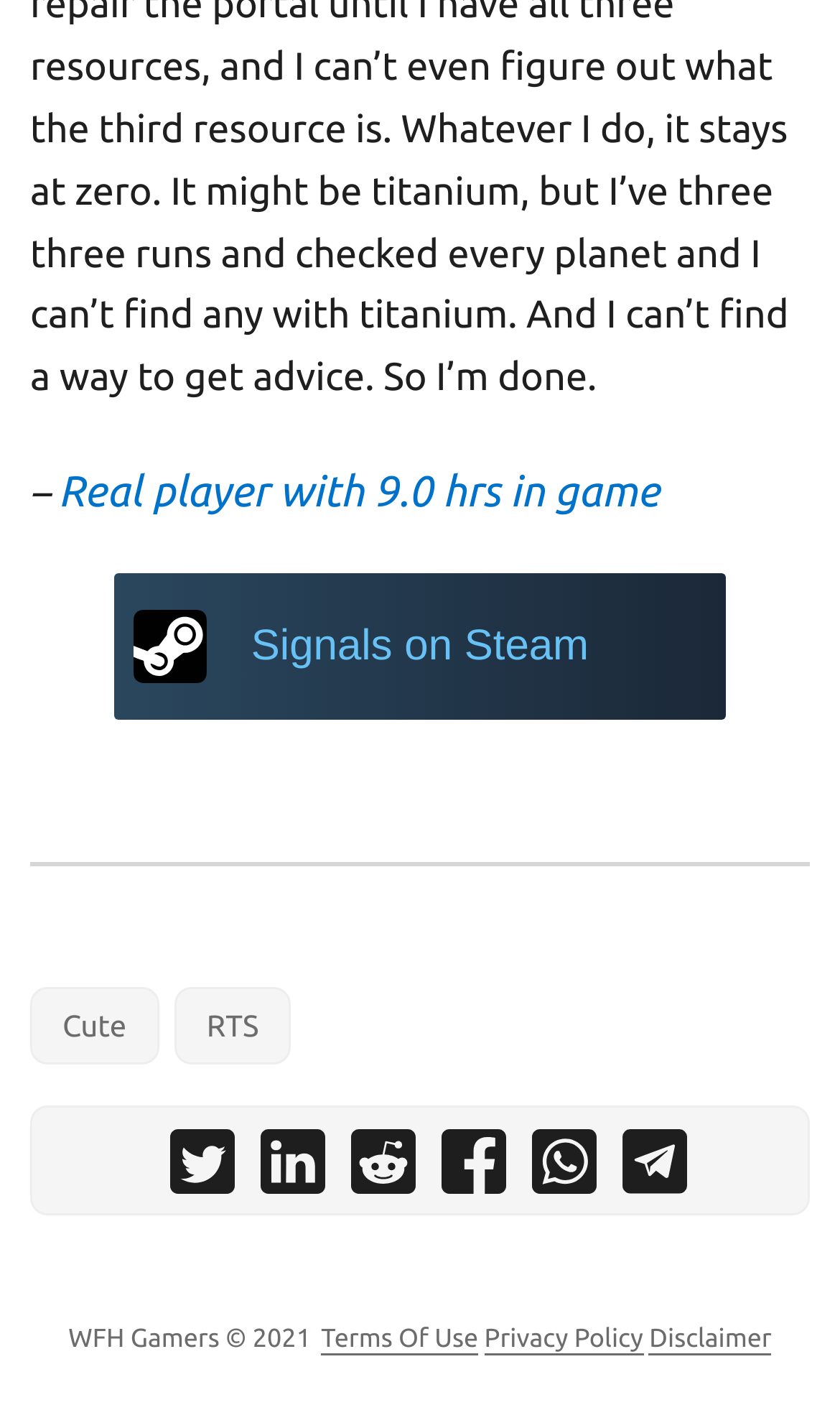Please specify the bounding box coordinates of the region to click in order to perform the following instruction: "Share Best Cute RTS Games on PC on facebook".

[0.526, 0.804, 0.603, 0.863]